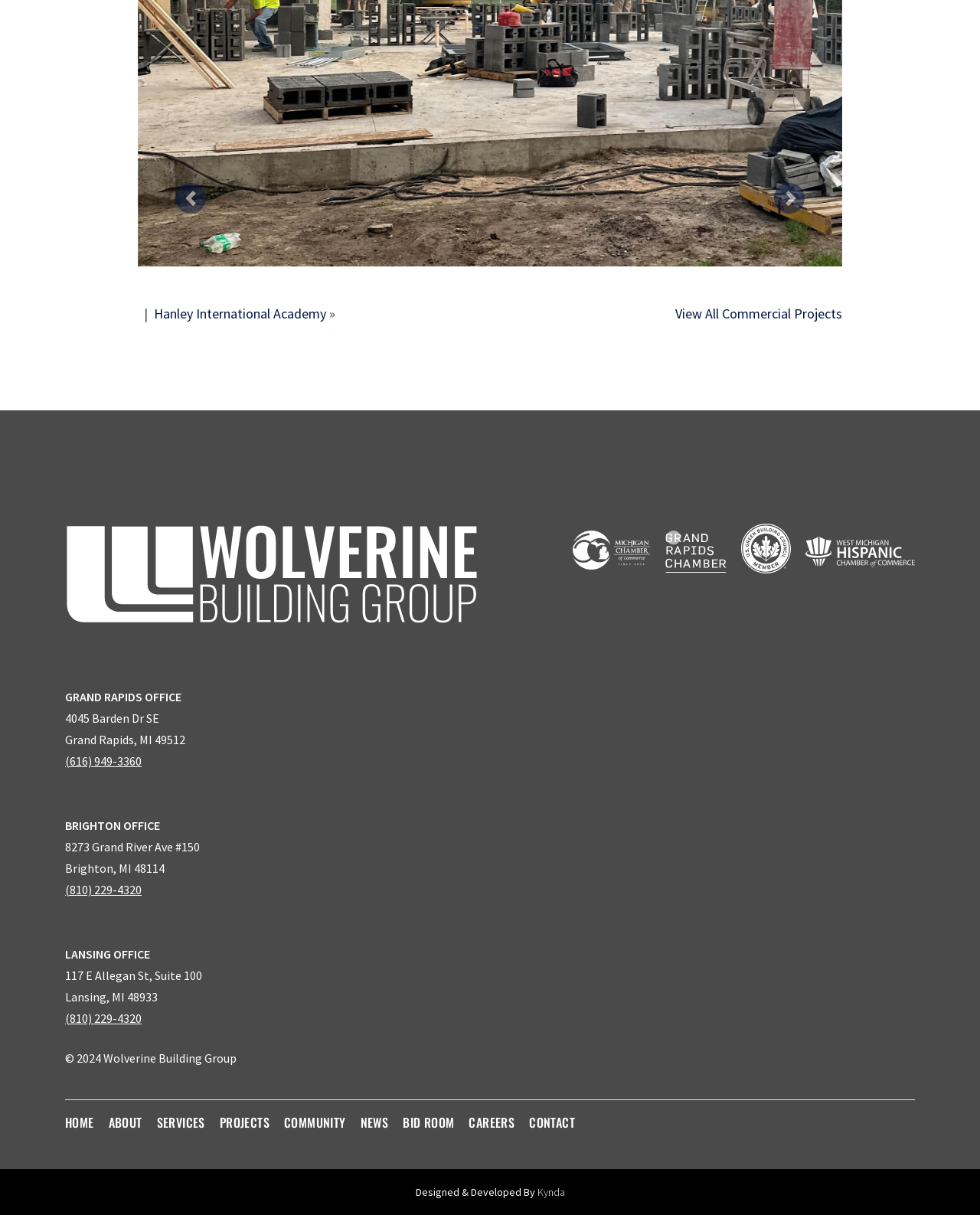What is the name of the company?
Using the image as a reference, answer the question in detail.

The name of the company can be found in the image element with the text 'Wolverine Building Group' at the top of the webpage.